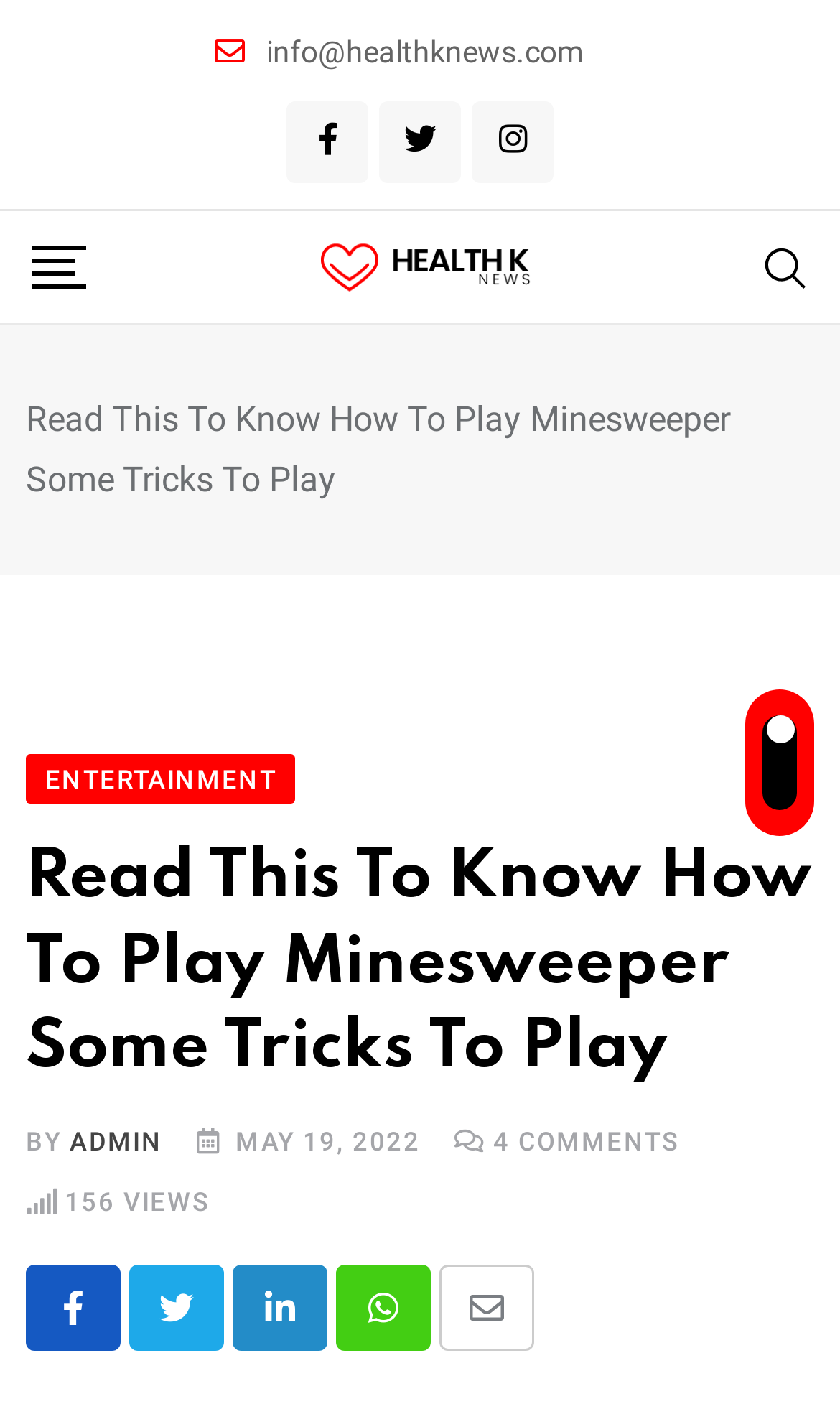Identify the bounding box coordinates for the element you need to click to achieve the following task: "Toggle the menu". Provide the bounding box coordinates as four float numbers between 0 and 1, in the form [left, top, right, bottom].

None